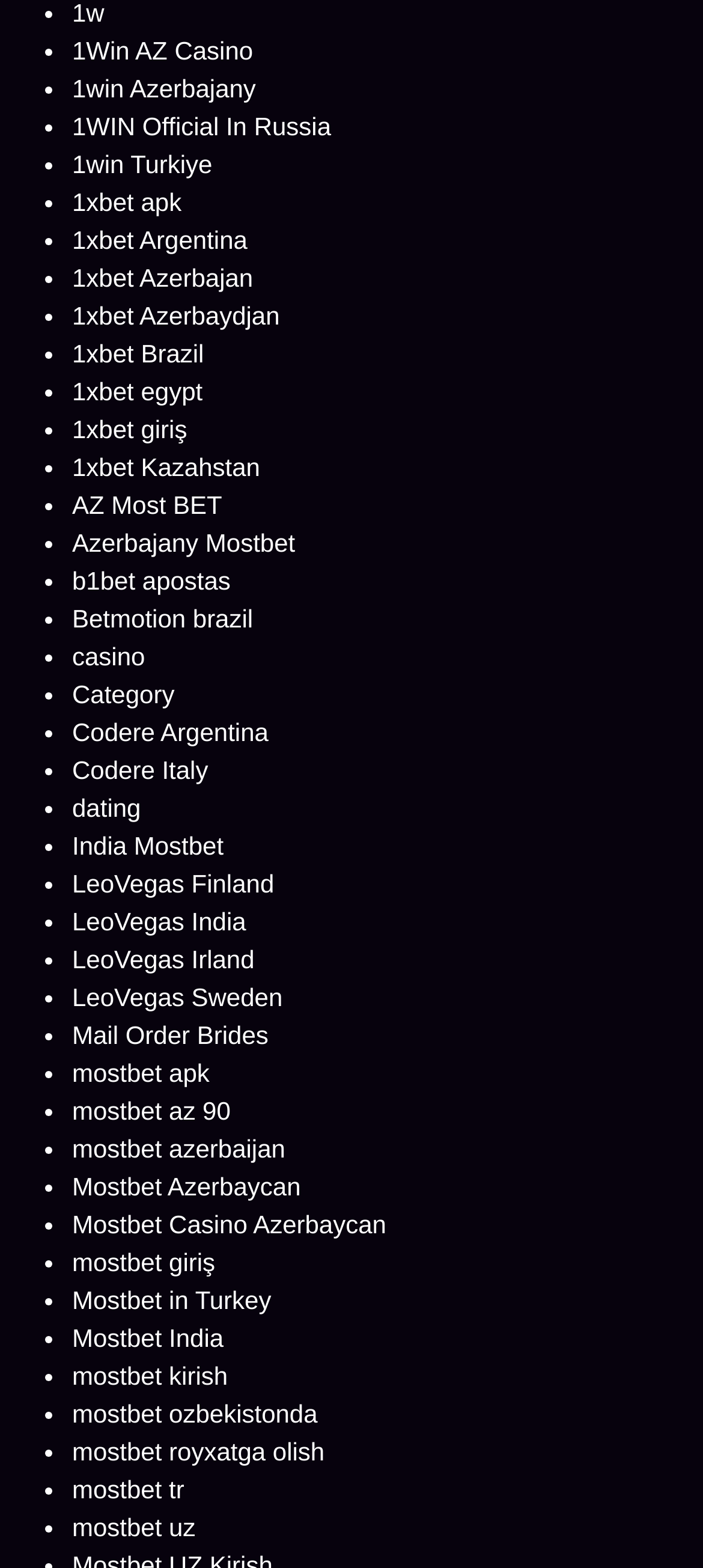Please identify the bounding box coordinates for the region that you need to click to follow this instruction: "Click on Contact Us".

None